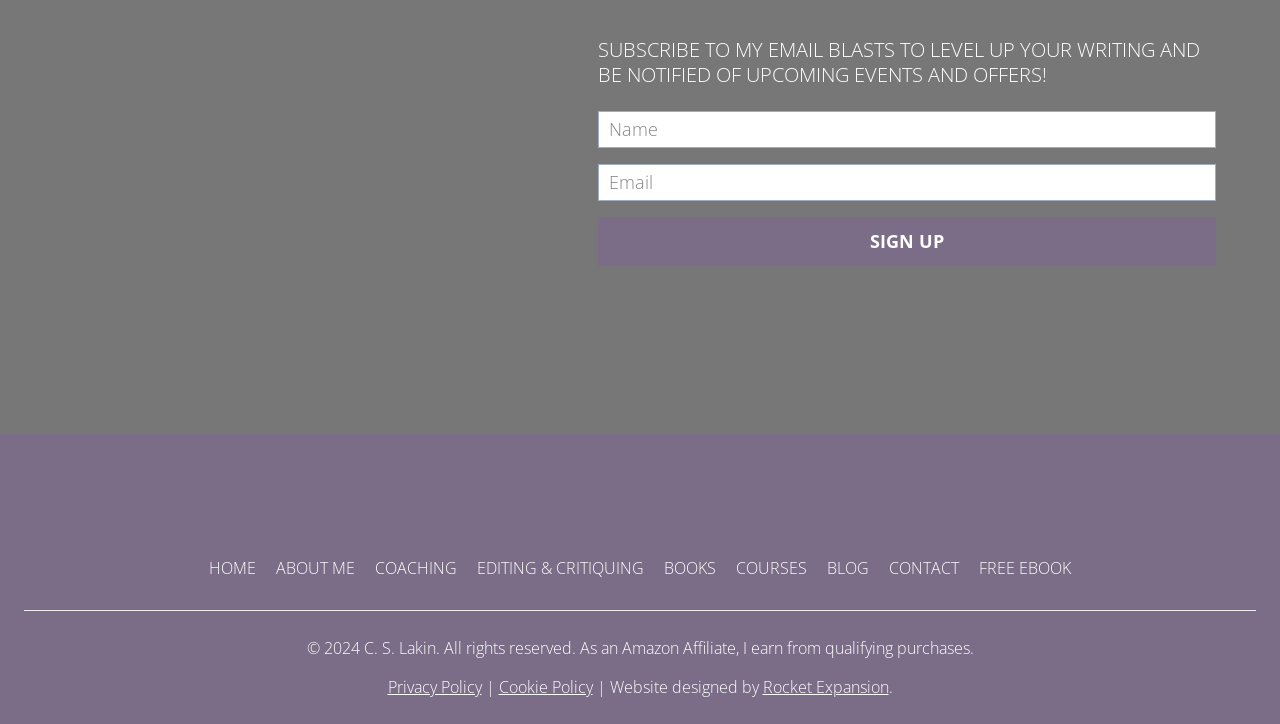Specify the bounding box coordinates of the element's region that should be clicked to achieve the following instruction: "Click on Home". The bounding box coordinates consist of four float numbers between 0 and 1, in the format [left, top, right, bottom].

None